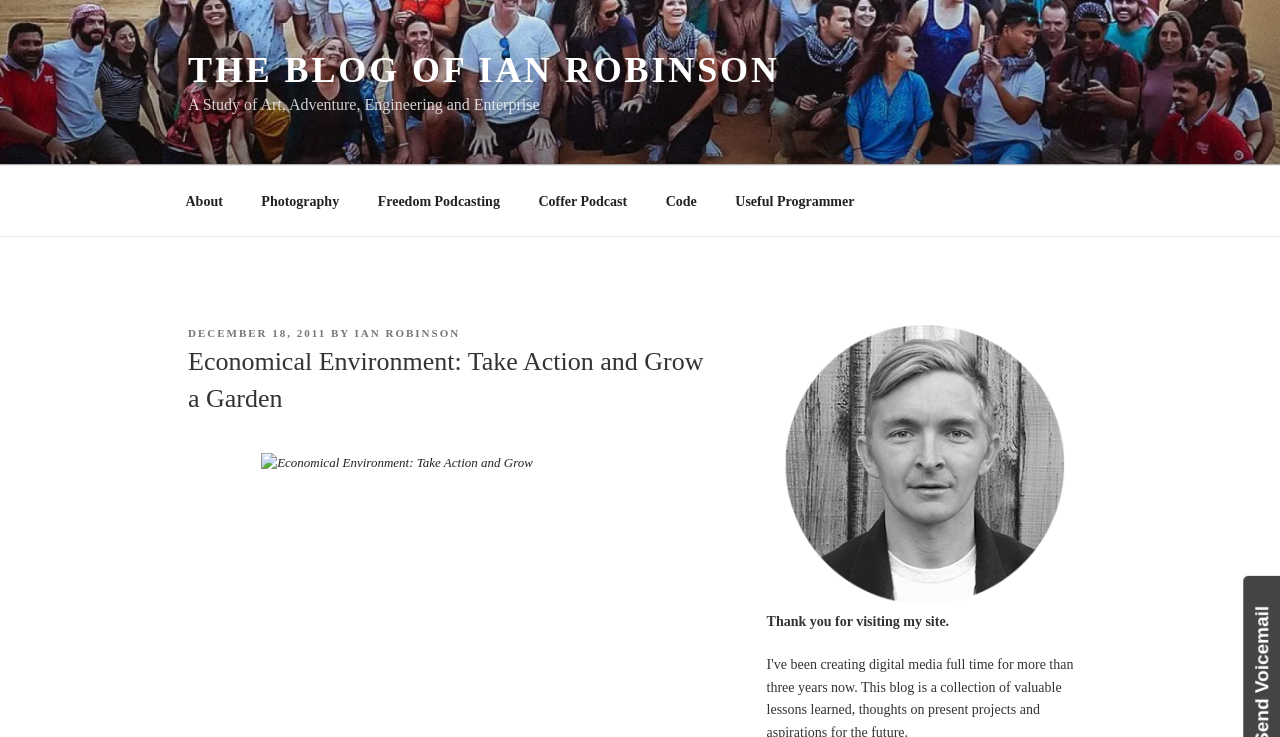Identify the main heading from the webpage and provide its text content.

Economical Environment: Take Action and Grow a Garden